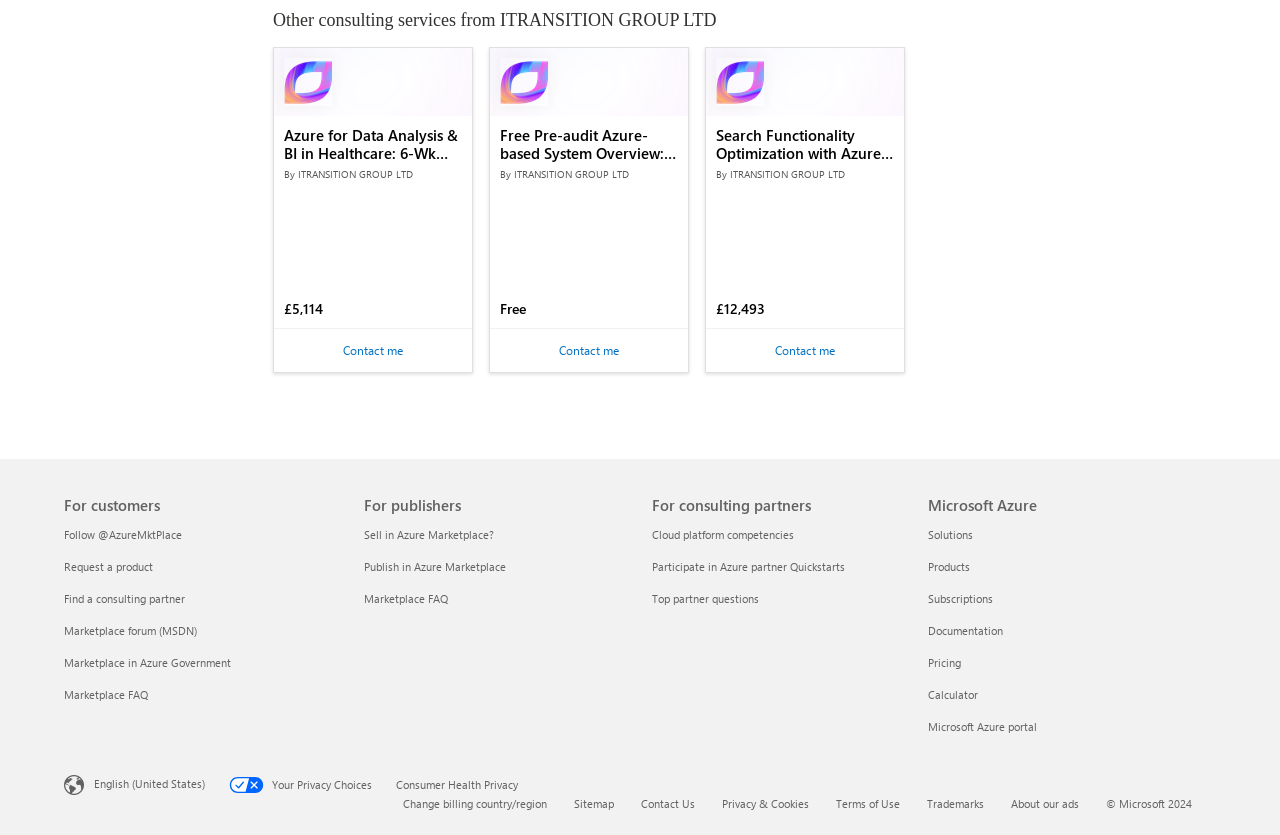Calculate the bounding box coordinates of the UI element given the description: "Contact me".

[0.245, 0.401, 0.338, 0.438]